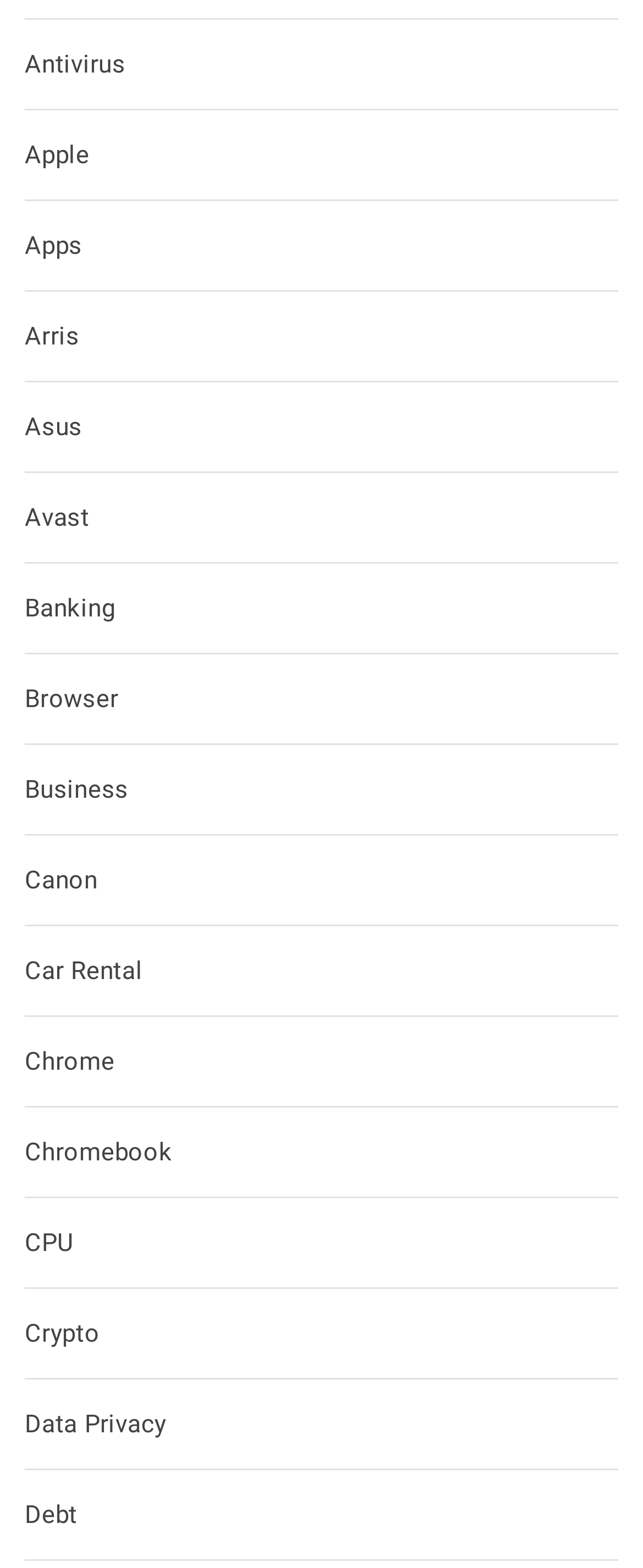Provide the bounding box coordinates of the HTML element this sentence describes: "Data Privacy".

[0.038, 0.899, 0.259, 0.918]